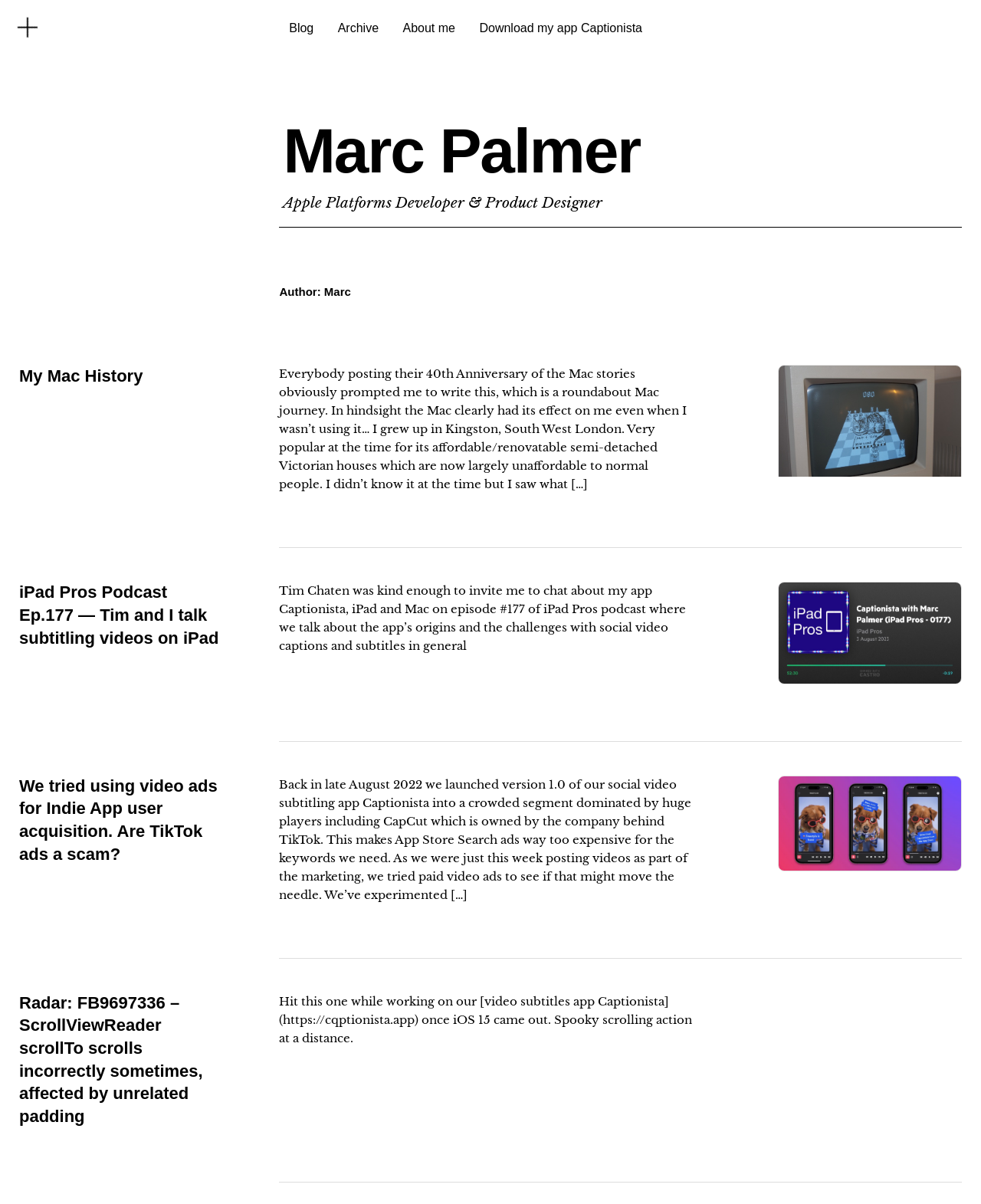What is the name of Marc Palmer's app?
Using the information from the image, provide a comprehensive answer to the question.

The webpage mentions 'Download my app Captionista' and also references the app in various articles, indicating that Captionista is an app developed by Marc Palmer.